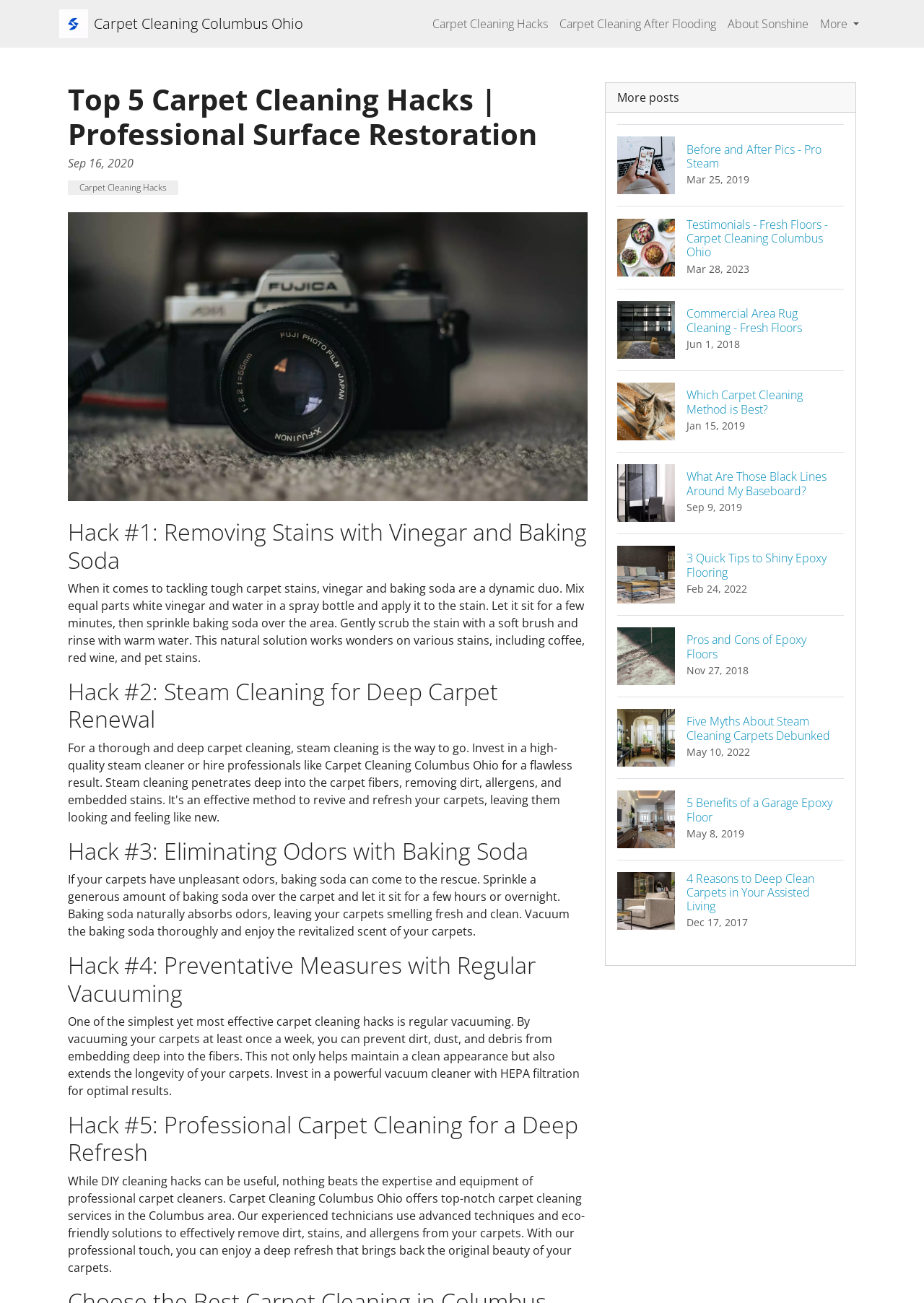Using the element description: "Carpet Cleaning Columbus Ohio", determine the bounding box coordinates. The coordinates should be in the format [left, top, right, bottom], with values between 0 and 1.

[0.064, 0.004, 0.328, 0.032]